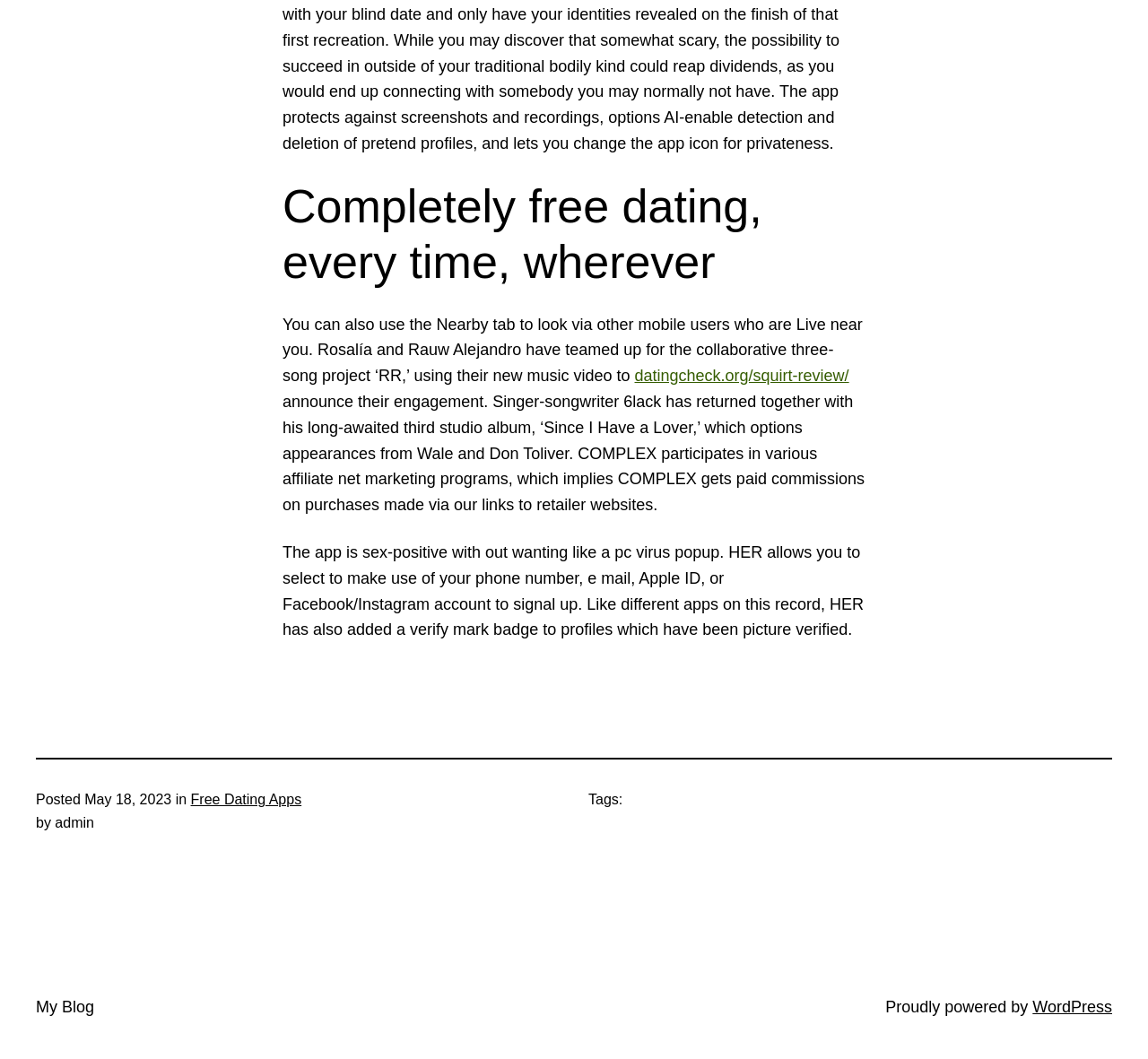Please answer the following question using a single word or phrase: 
What is the platform that powers the blog?

WordPress